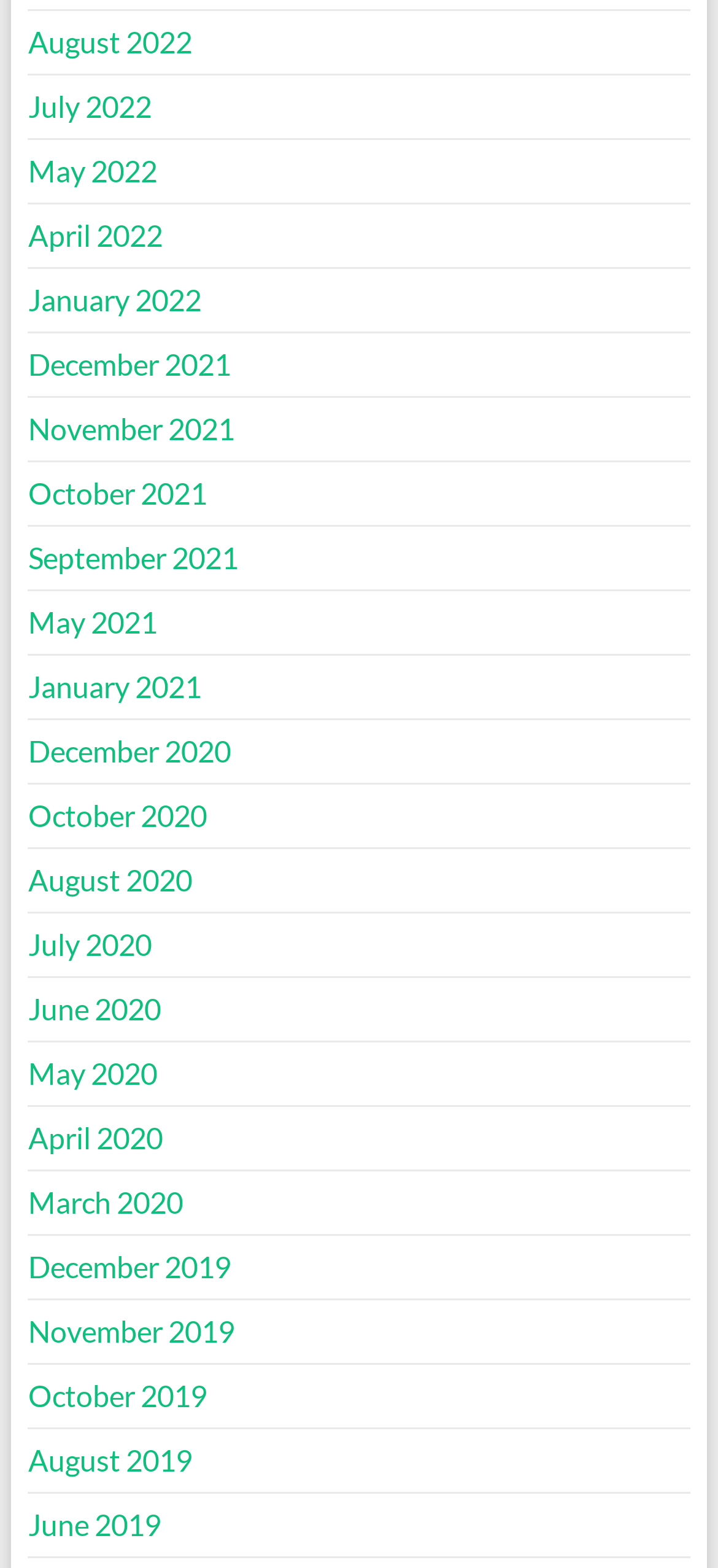Find the bounding box coordinates of the element to click in order to complete this instruction: "check November 2021". The bounding box coordinates must be four float numbers between 0 and 1, denoted as [left, top, right, bottom].

[0.039, 0.262, 0.326, 0.284]